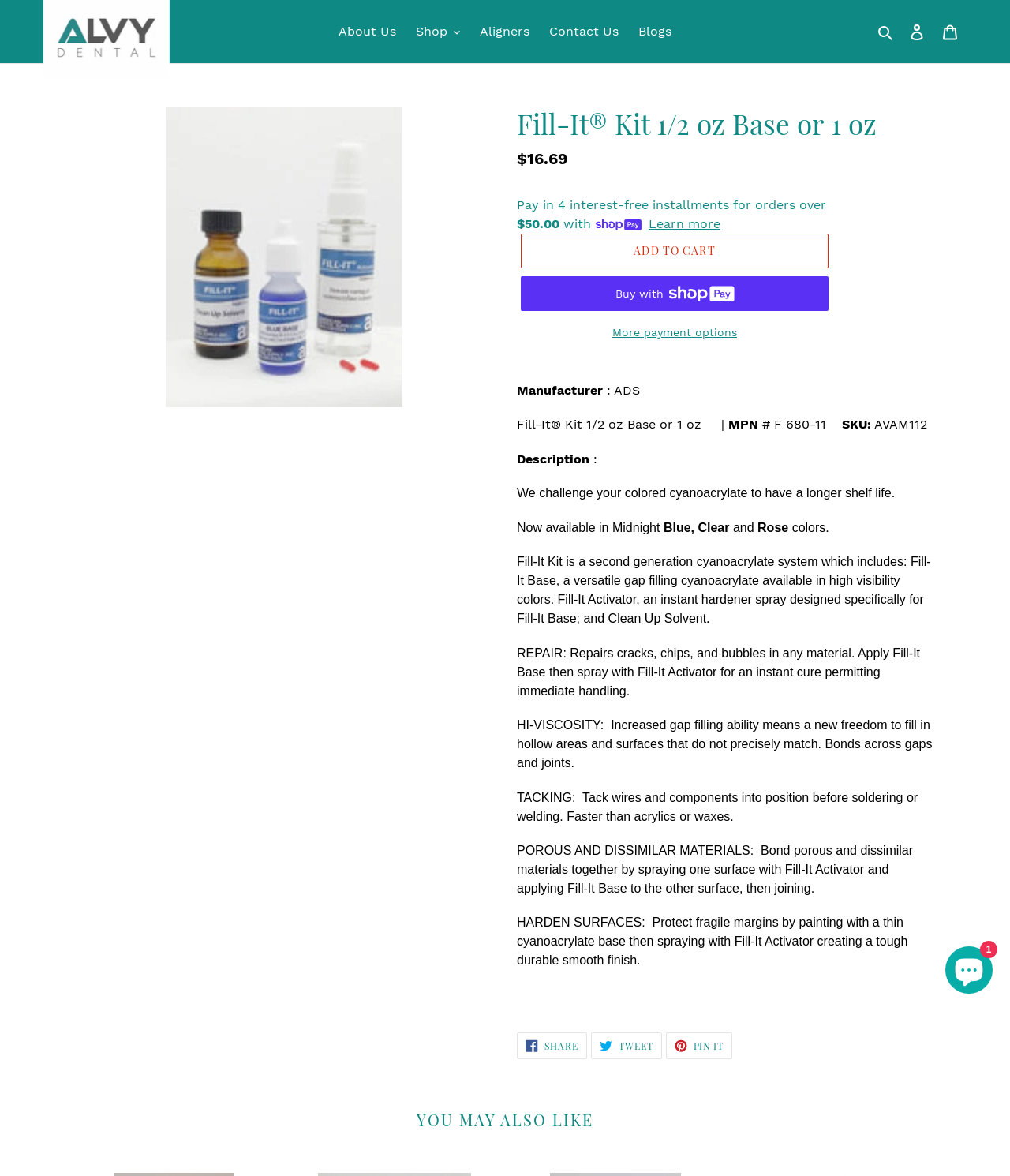Identify and provide the text of the main header on the webpage.

Fill-It® Kit 1/2 oz Base or 1 oz